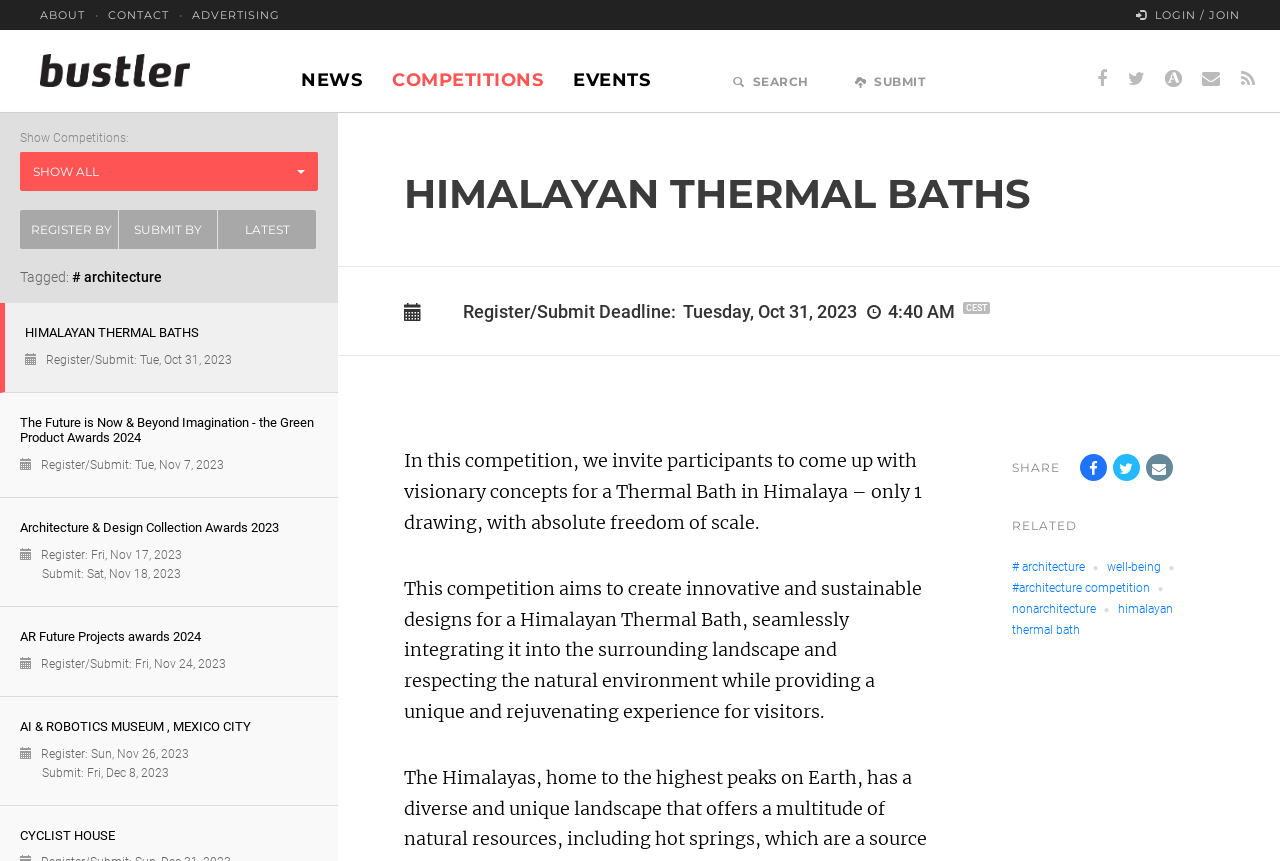Use a single word or phrase to answer the question: 
How many competitions are listed on this page?

5